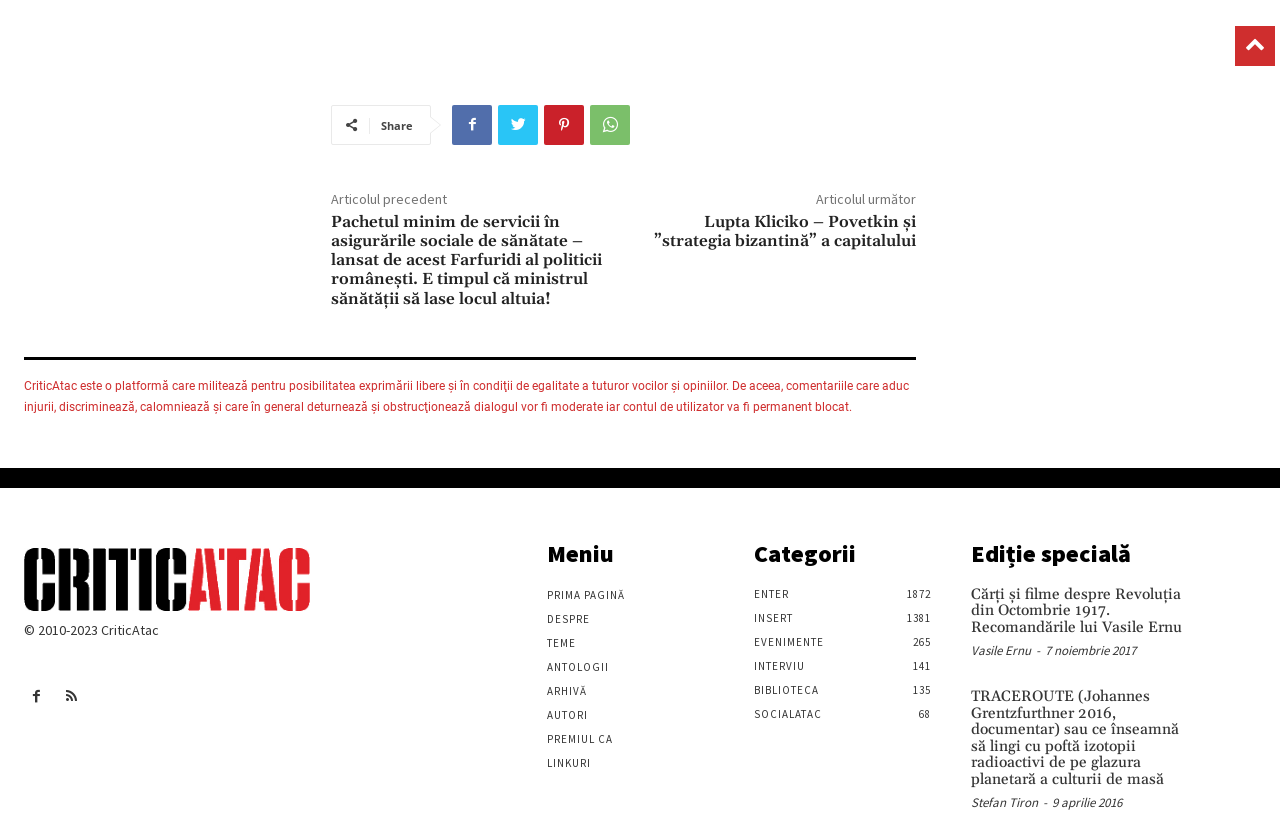What is the category of the link 'ENTER 1872'?
Observe the image and answer the question with a one-word or short phrase response.

Categorii